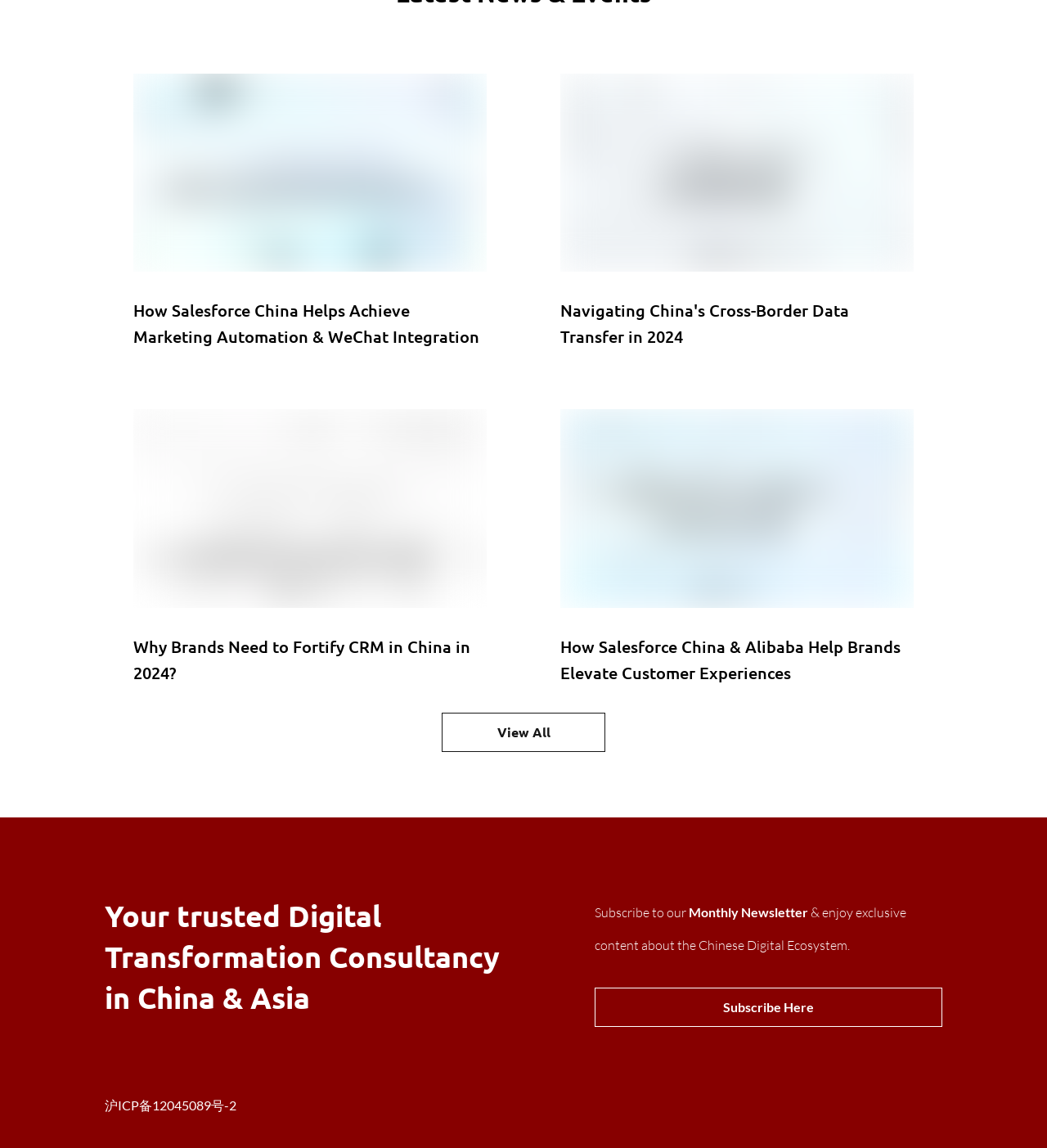Determine the bounding box coordinates of the clickable region to execute the instruction: "Learn about fortifying CRM in China in 2024". The coordinates should be four float numbers between 0 and 1, denoted as [left, top, right, bottom].

[0.127, 0.357, 0.465, 0.53]